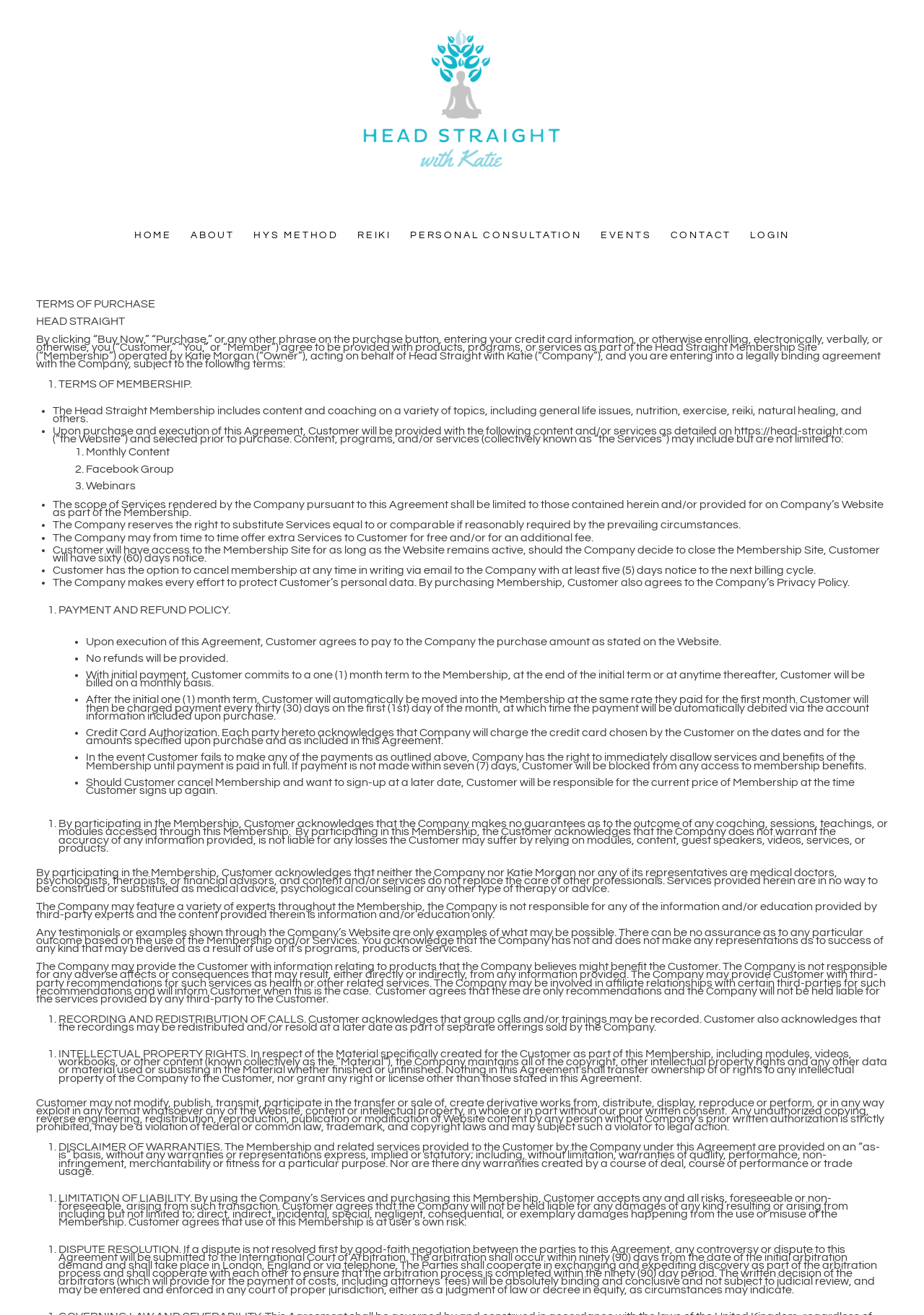With reference to the screenshot, provide a detailed response to the question below:
Can the customer get a refund?

The question asks if the customer can get a refund. According to the webpage, 'No refunds will be provided.' This indicates that the customer cannot get a refund.